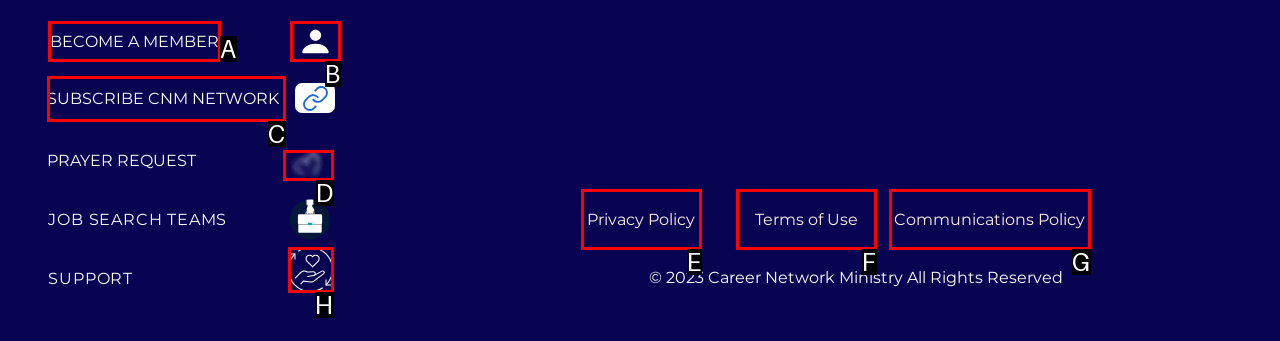Choose the UI element to click on to achieve this task: View Privacy Policy. Reply with the letter representing the selected element.

E